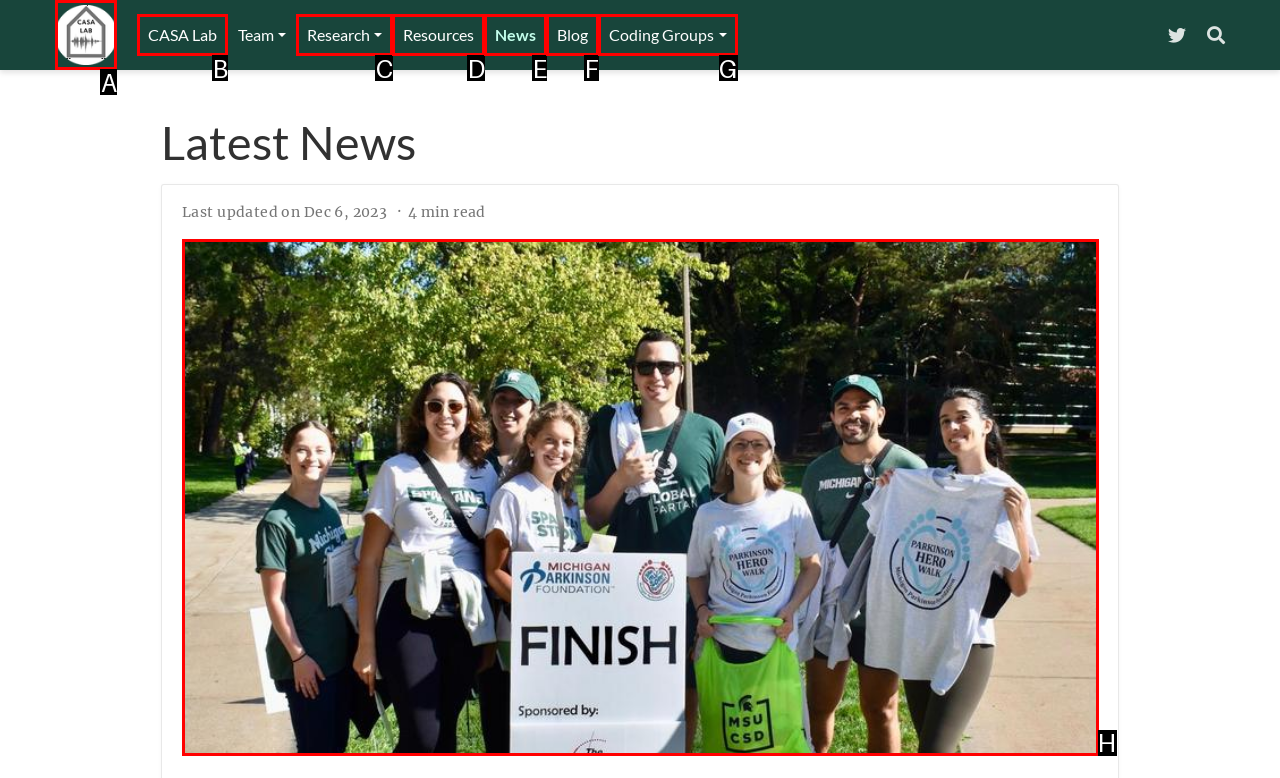Identify the HTML element that matches the description: Coding Groups
Respond with the letter of the correct option.

G